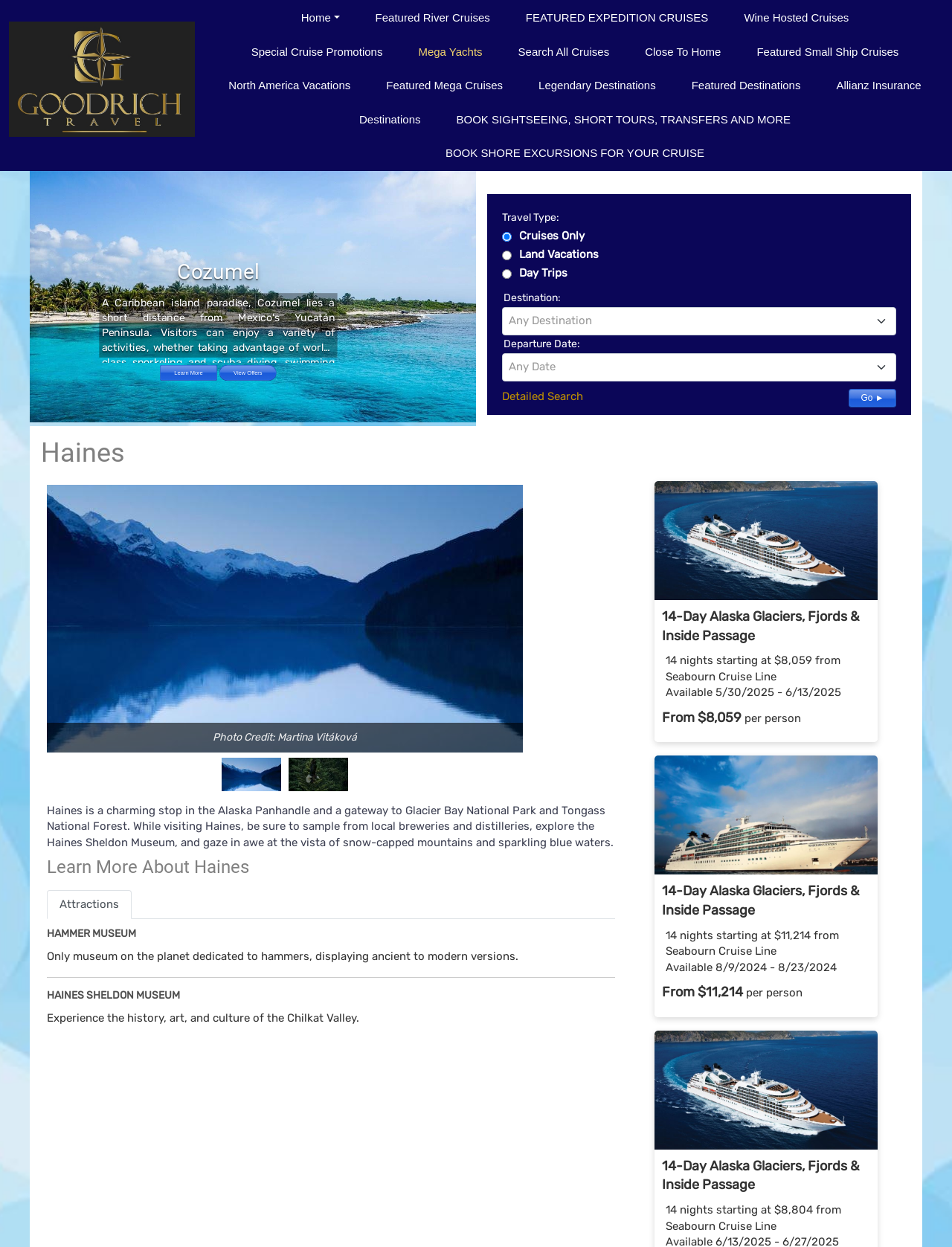Provide the bounding box coordinates of the HTML element this sentence describes: "Learn more.". The bounding box coordinates consist of four float numbers between 0 and 1, i.e., [left, top, right, bottom].

None